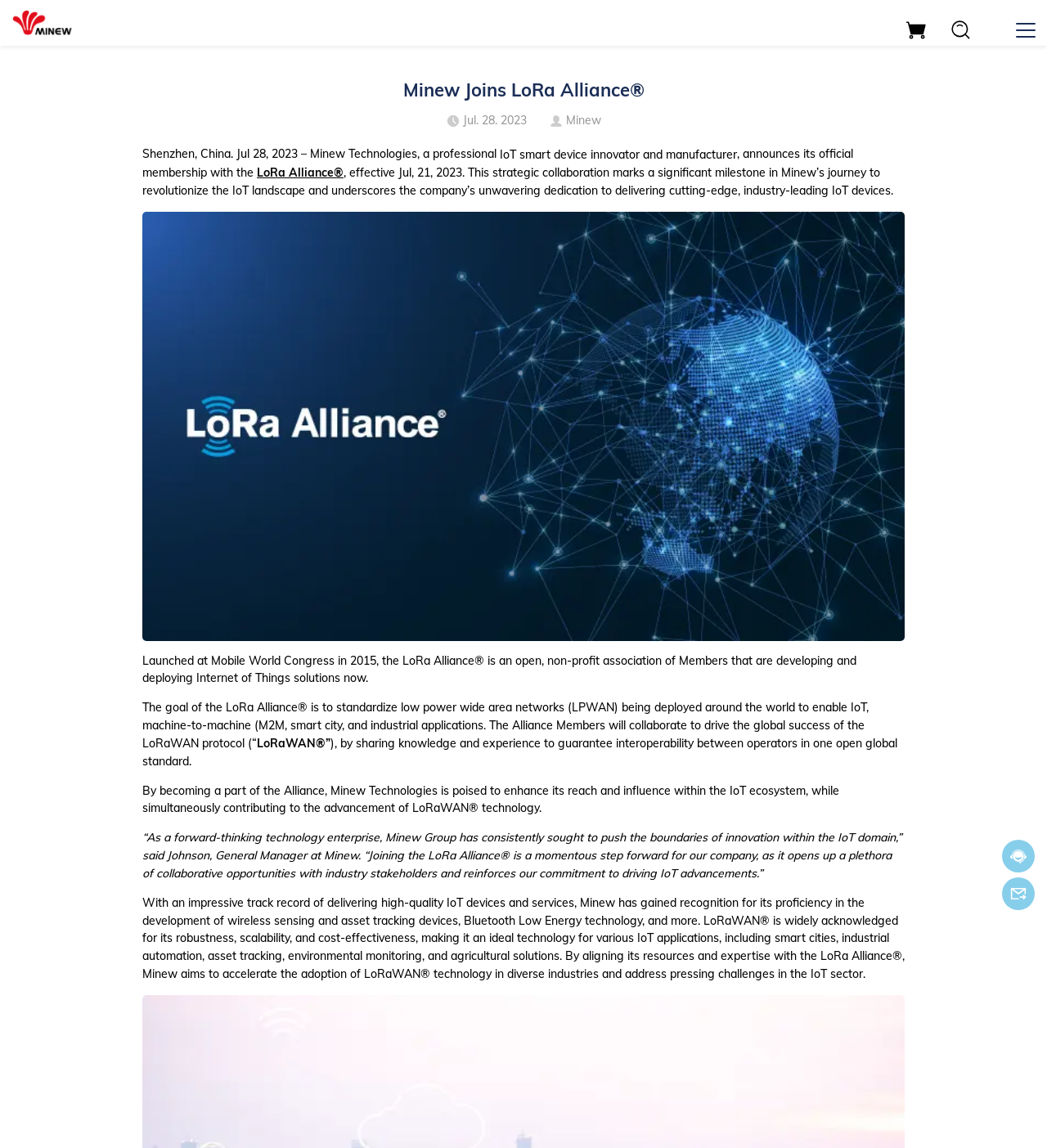Please find and report the primary heading text from the webpage.

Minew Joins LoRa Alliance®